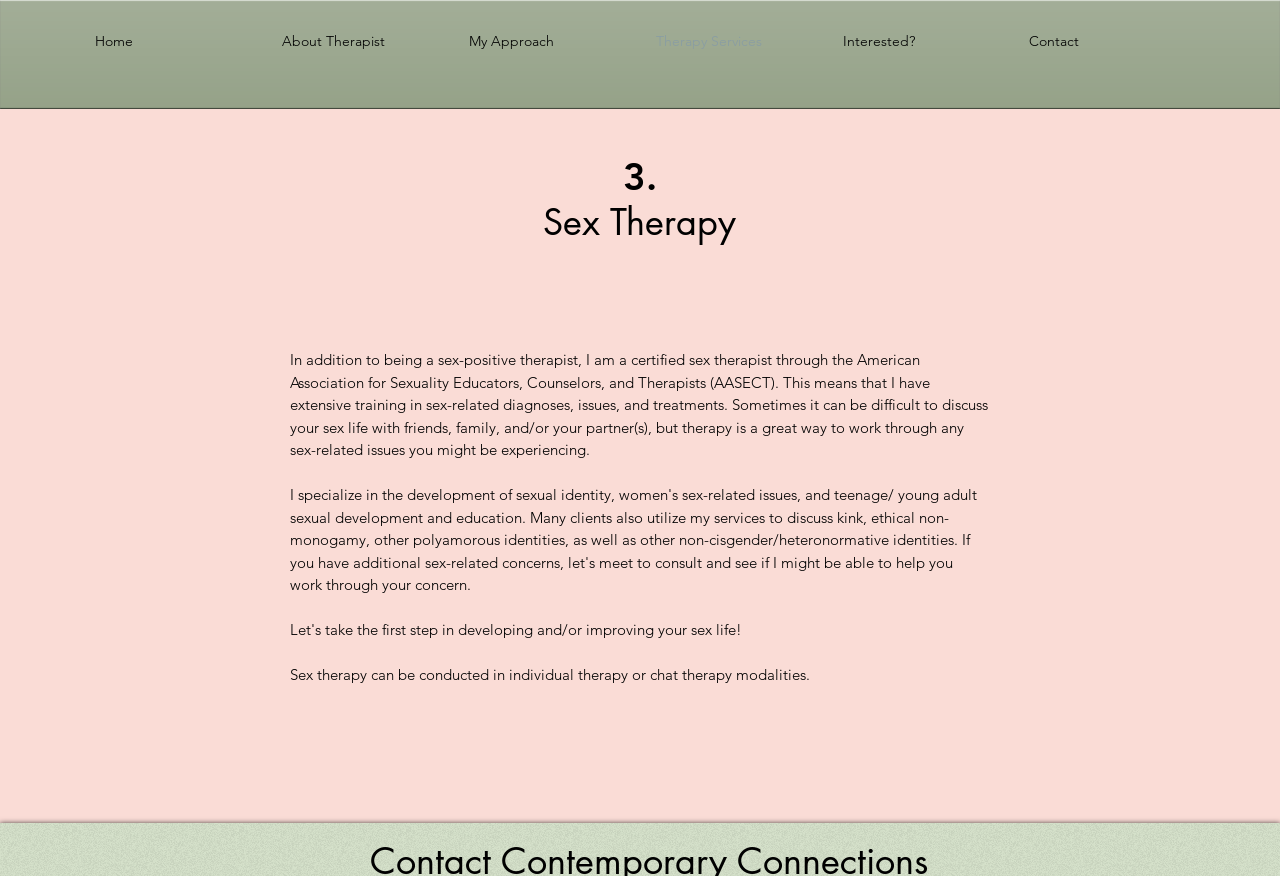Find the bounding box of the web element that fits this description: "Therapy Services".

[0.501, 0.018, 0.647, 0.075]